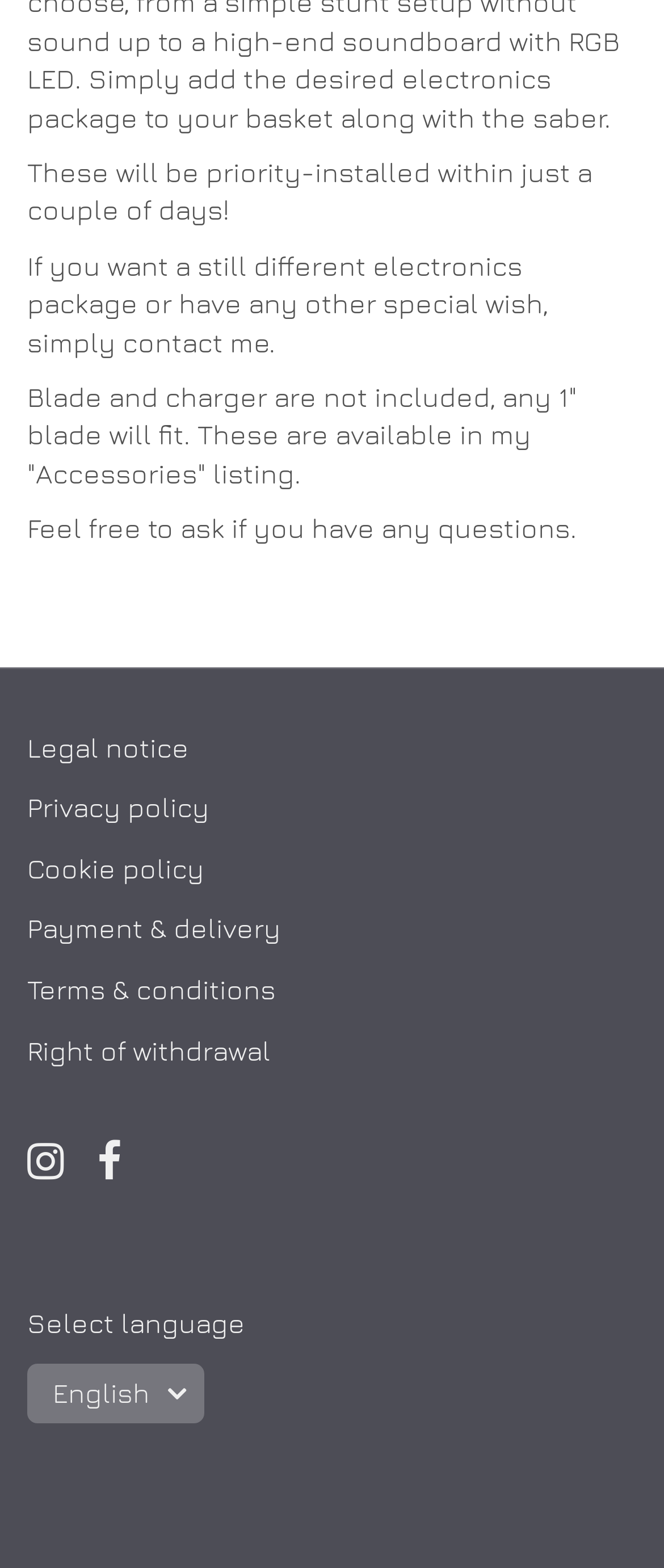Please find the bounding box for the UI component described as follows: "aria-label="Instagram"".

[0.041, 0.728, 0.095, 0.755]